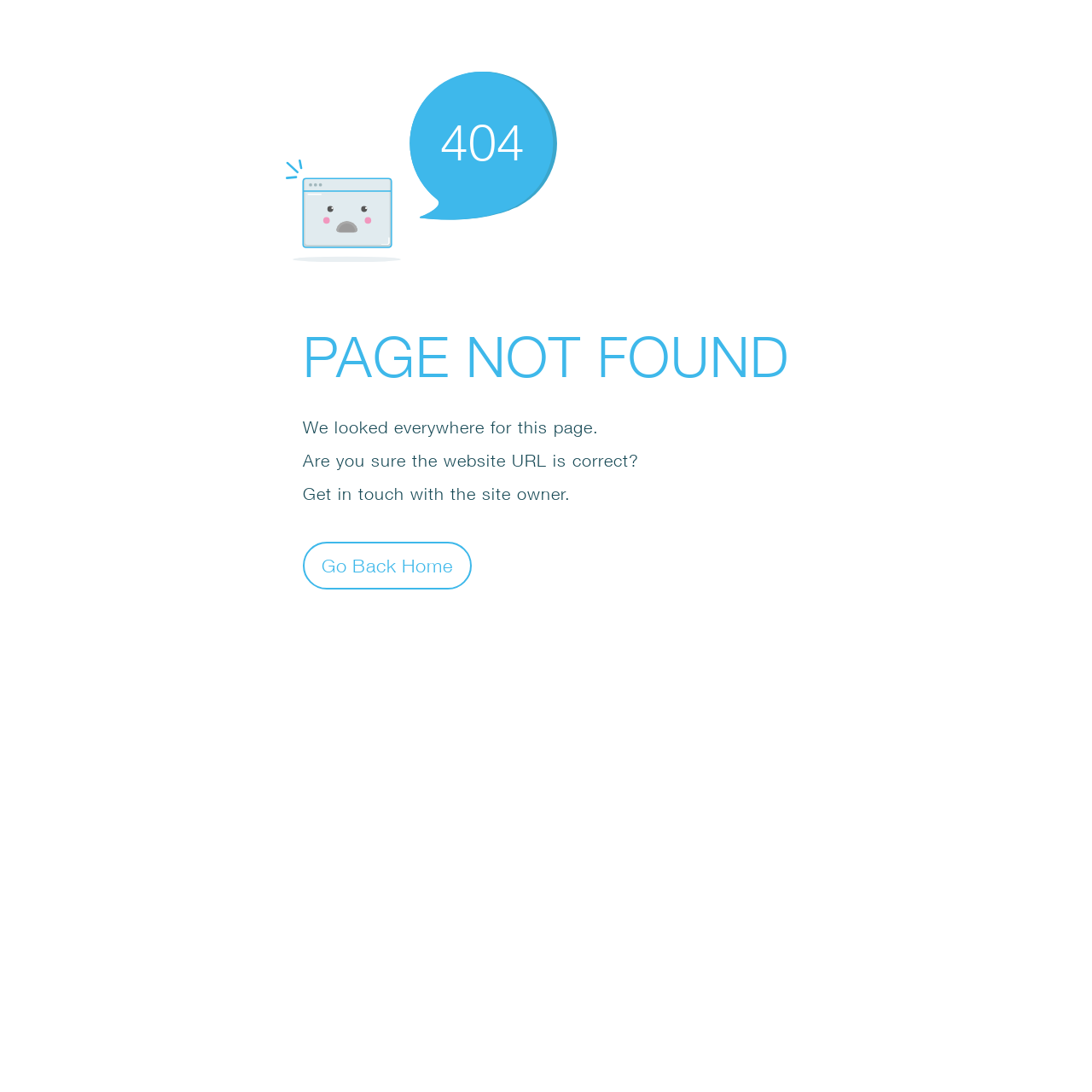What is the main error message?
Please provide a single word or phrase answer based on the image.

PAGE NOT FOUND